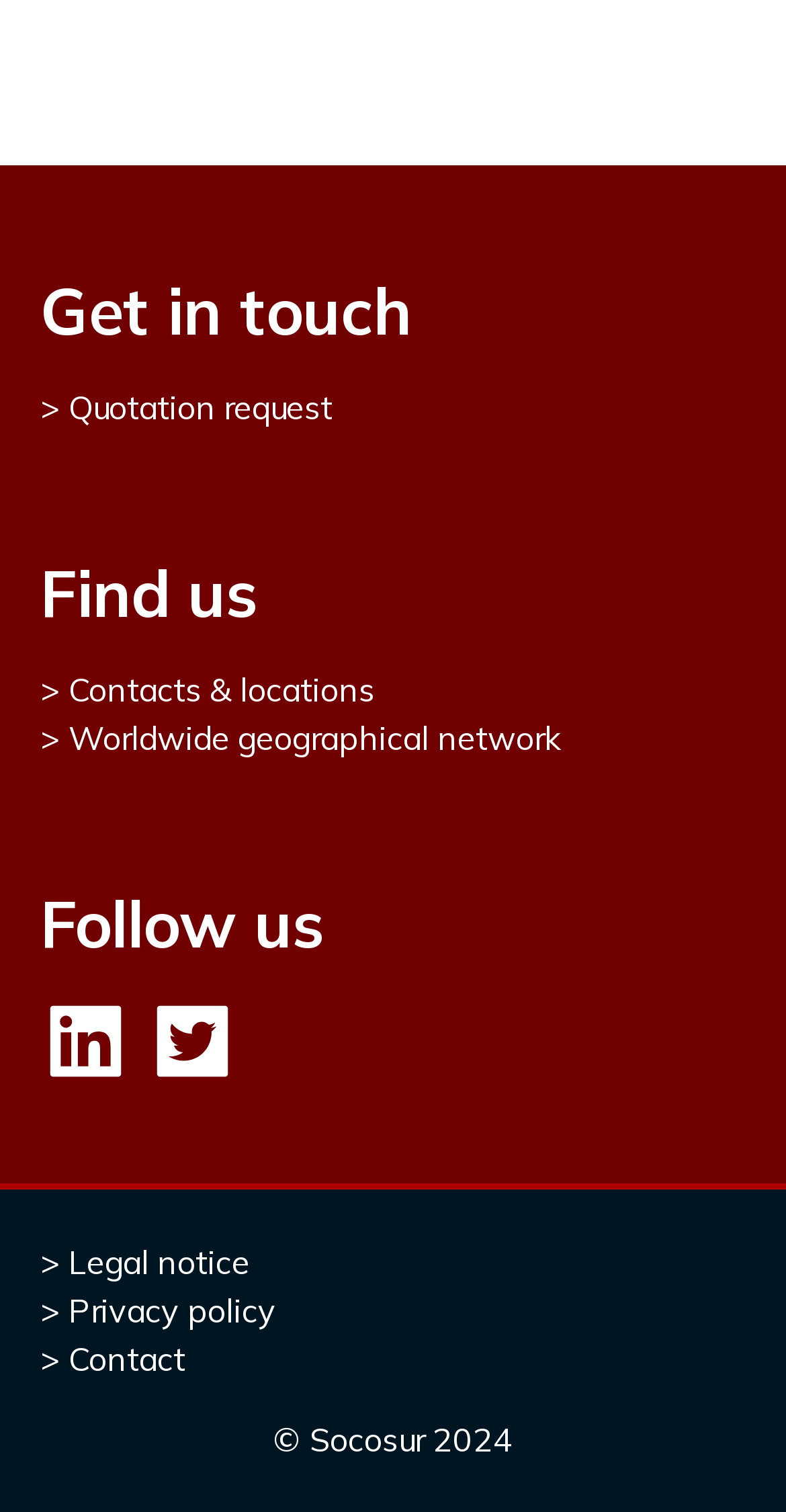Given the element description title="Twitter", predict the bounding box coordinates for the UI element in the webpage screenshot. The format should be (top-left x, top-left y, bottom-right x, bottom-right y), and the values should be between 0 and 1.

[0.187, 0.659, 0.303, 0.719]